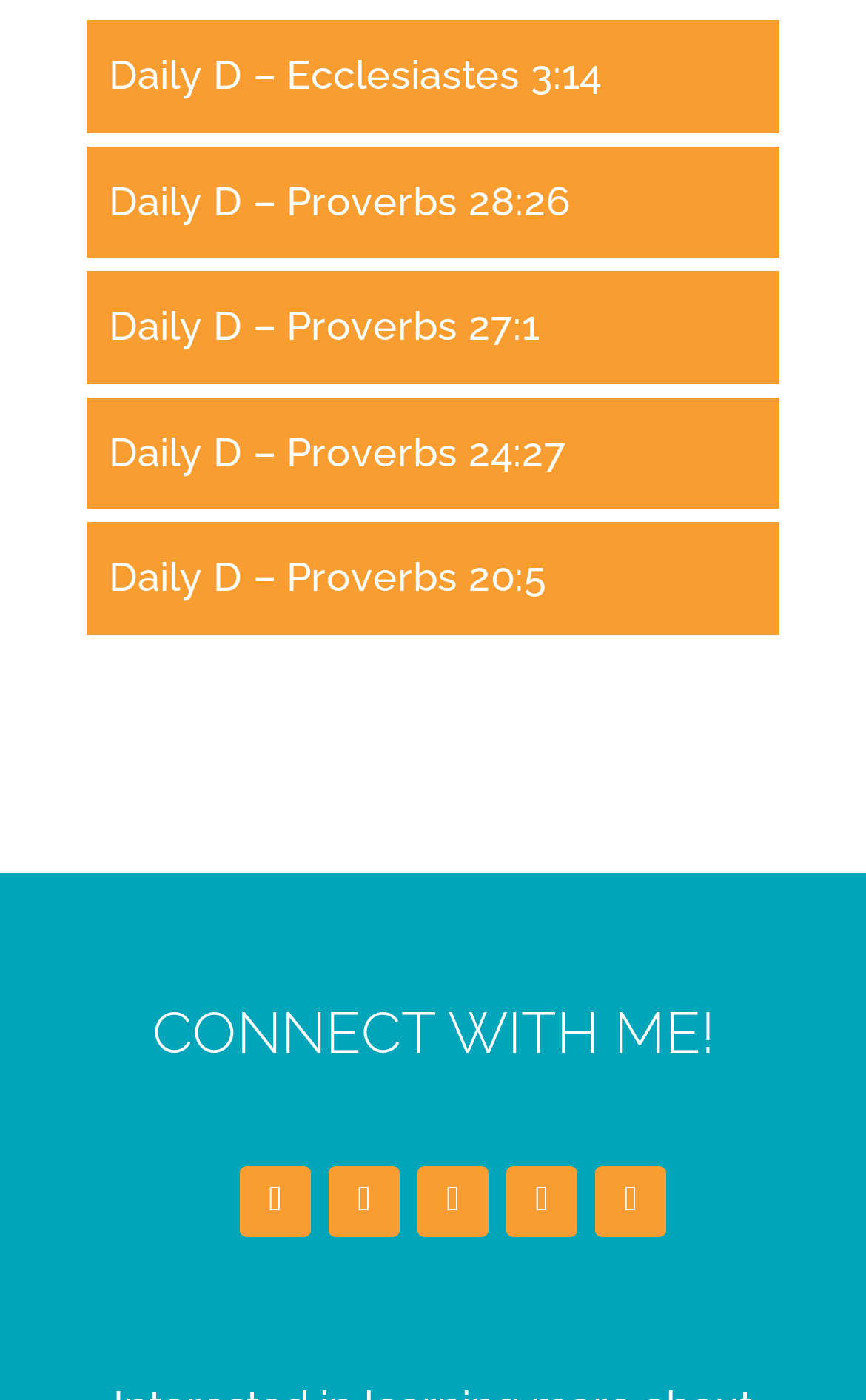Can you identify the bounding box coordinates of the clickable region needed to carry out this instruction: 'Click on the Twitter link'? The coordinates should be four float numbers within the range of 0 to 1, stated as [left, top, right, bottom].

[0.379, 0.833, 0.462, 0.883]